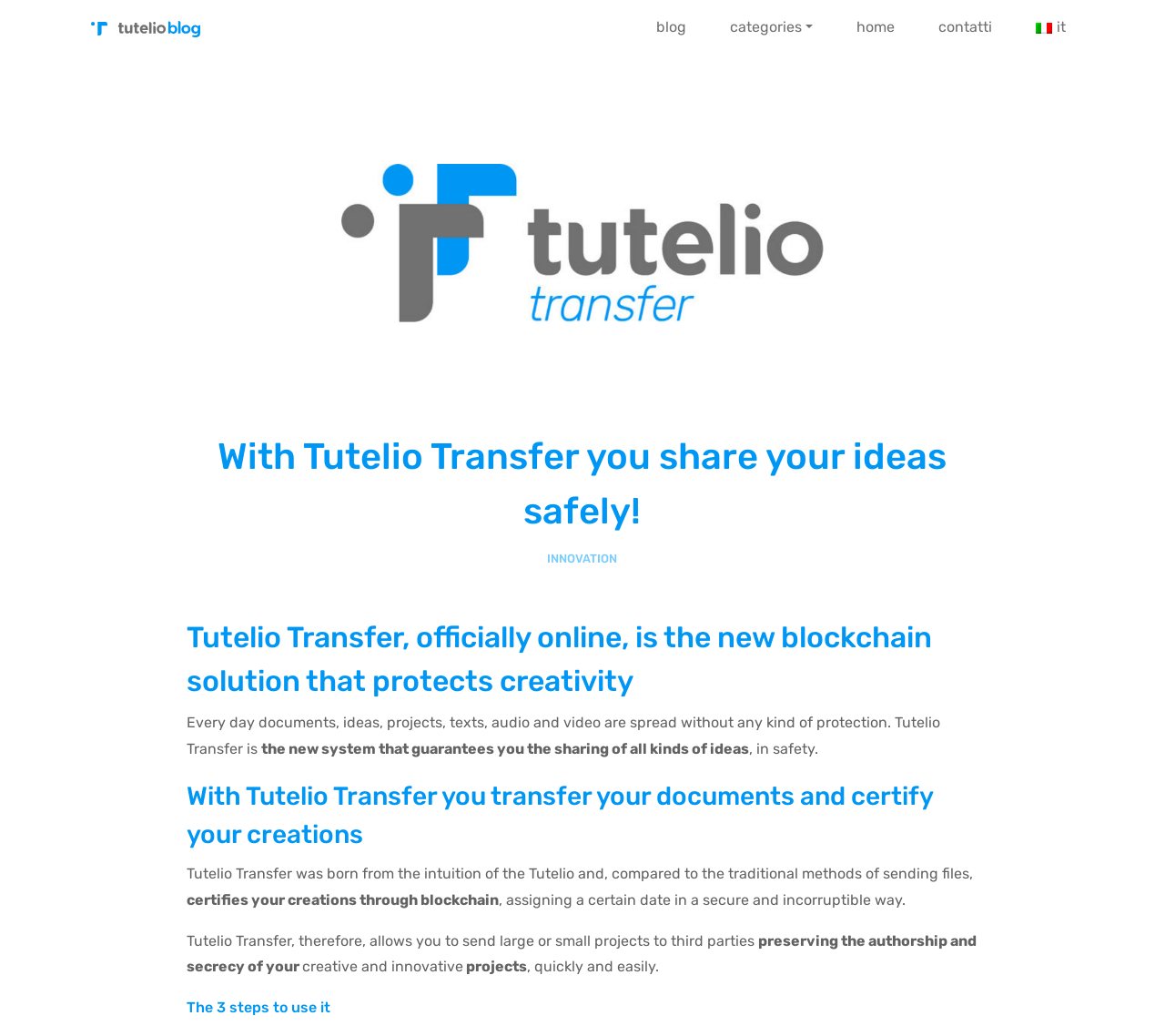What is the purpose of Tutelio Transfer?
Please answer the question as detailed as possible based on the image.

I found the answer by looking at the meta description 'Ogni giorno testi, audio e video vengono divulgati senza alcun tipo di protezione. Tutelio Transfer ti garantisce la condivisione sicura di ogni tua idea!' which indicates that the purpose of Tutelio Transfer is to share ideas safely. This is also supported by the heading 'With Tutelio Transfer you share your ideas safely!'.